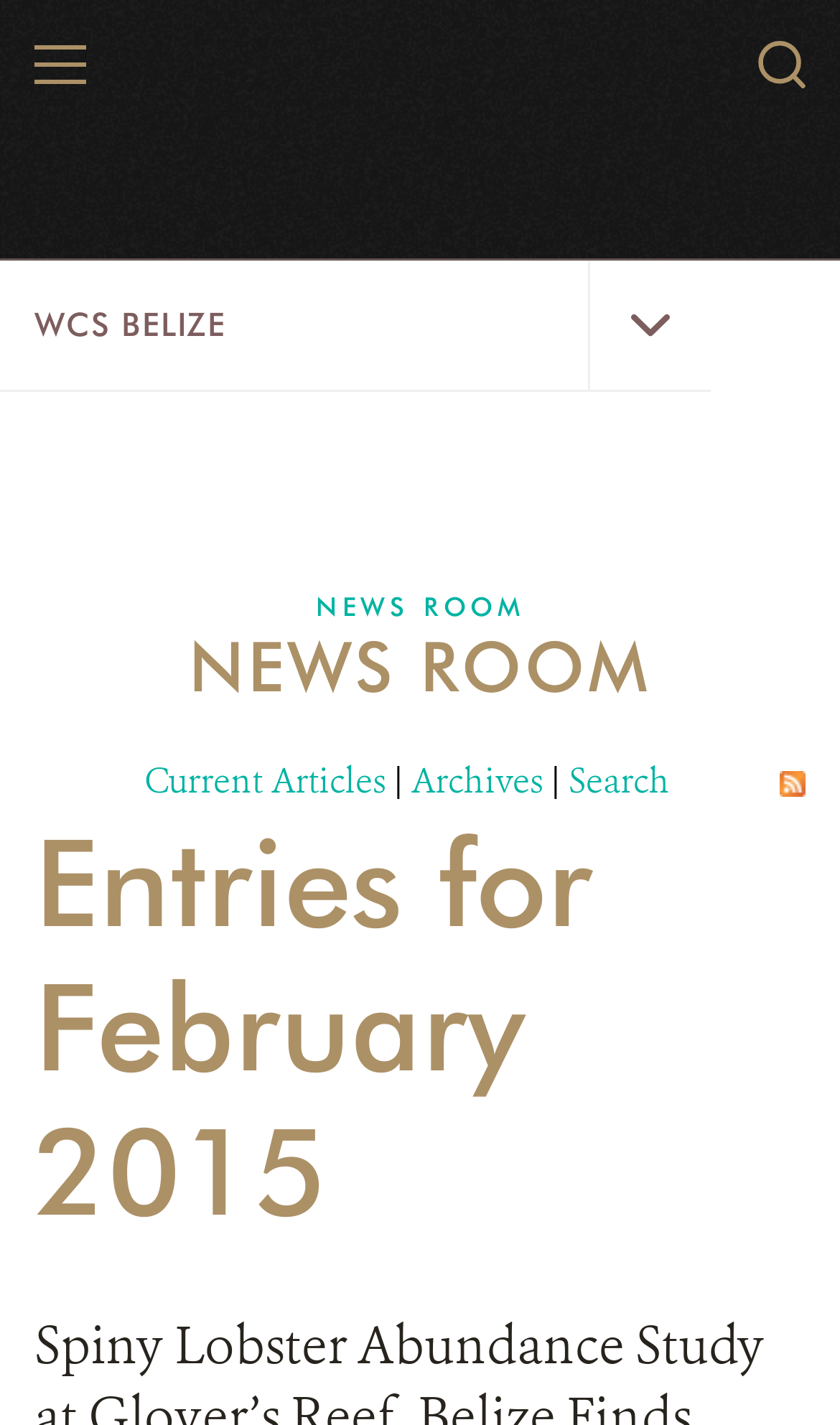What is the name of the research station?
Answer briefly with a single word or phrase based on the image.

GLOVER'S REEF RESEARCH STATION